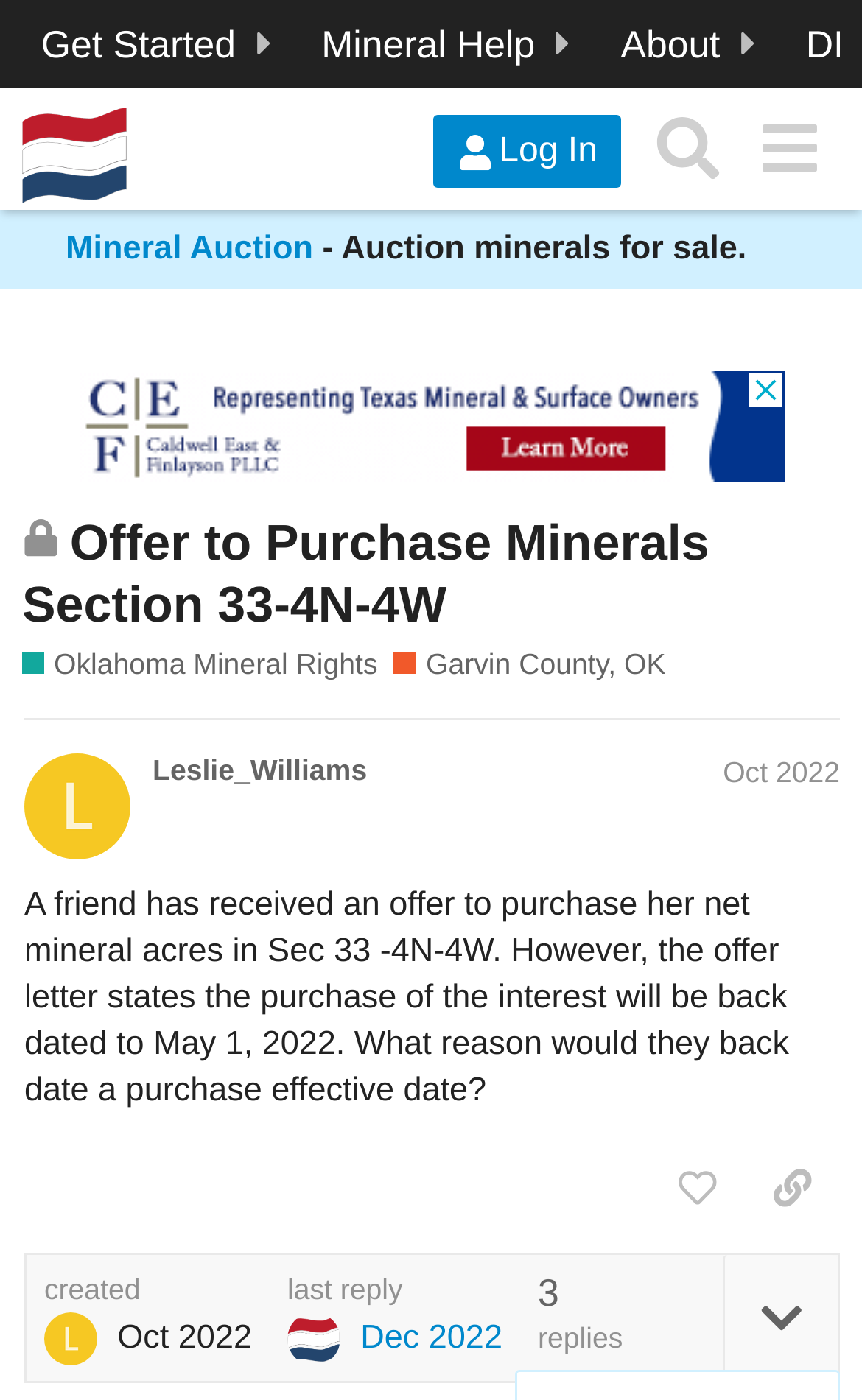Identify the bounding box of the HTML element described here: "Android SPD". Provide the coordinates as four float numbers between 0 and 1: [left, top, right, bottom].

None